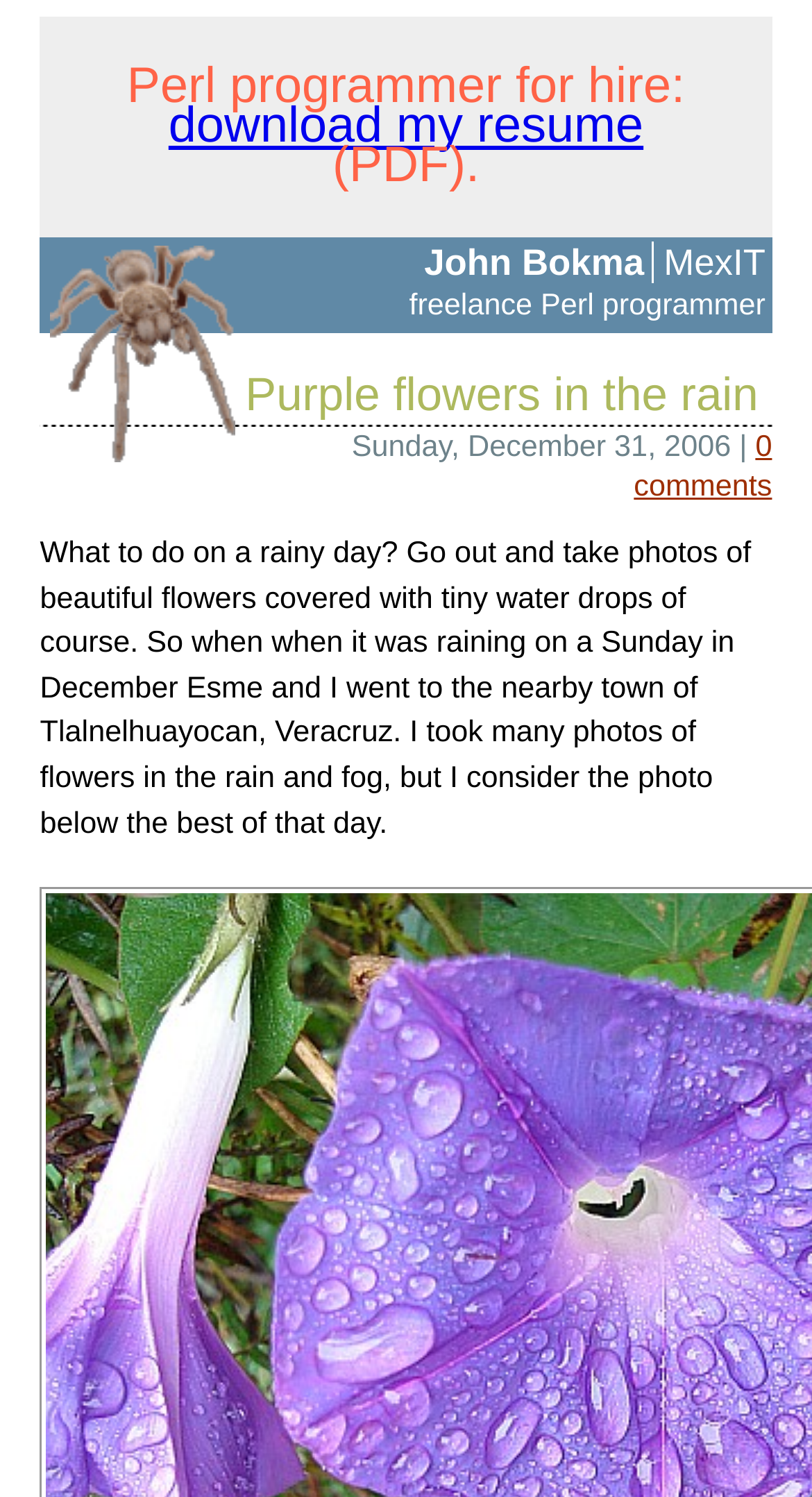Find the bounding box coordinates corresponding to the UI element with the description: "download my resume". The coordinates should be formatted as [left, top, right, bottom], with values as floats between 0 and 1.

[0.208, 0.066, 0.792, 0.103]